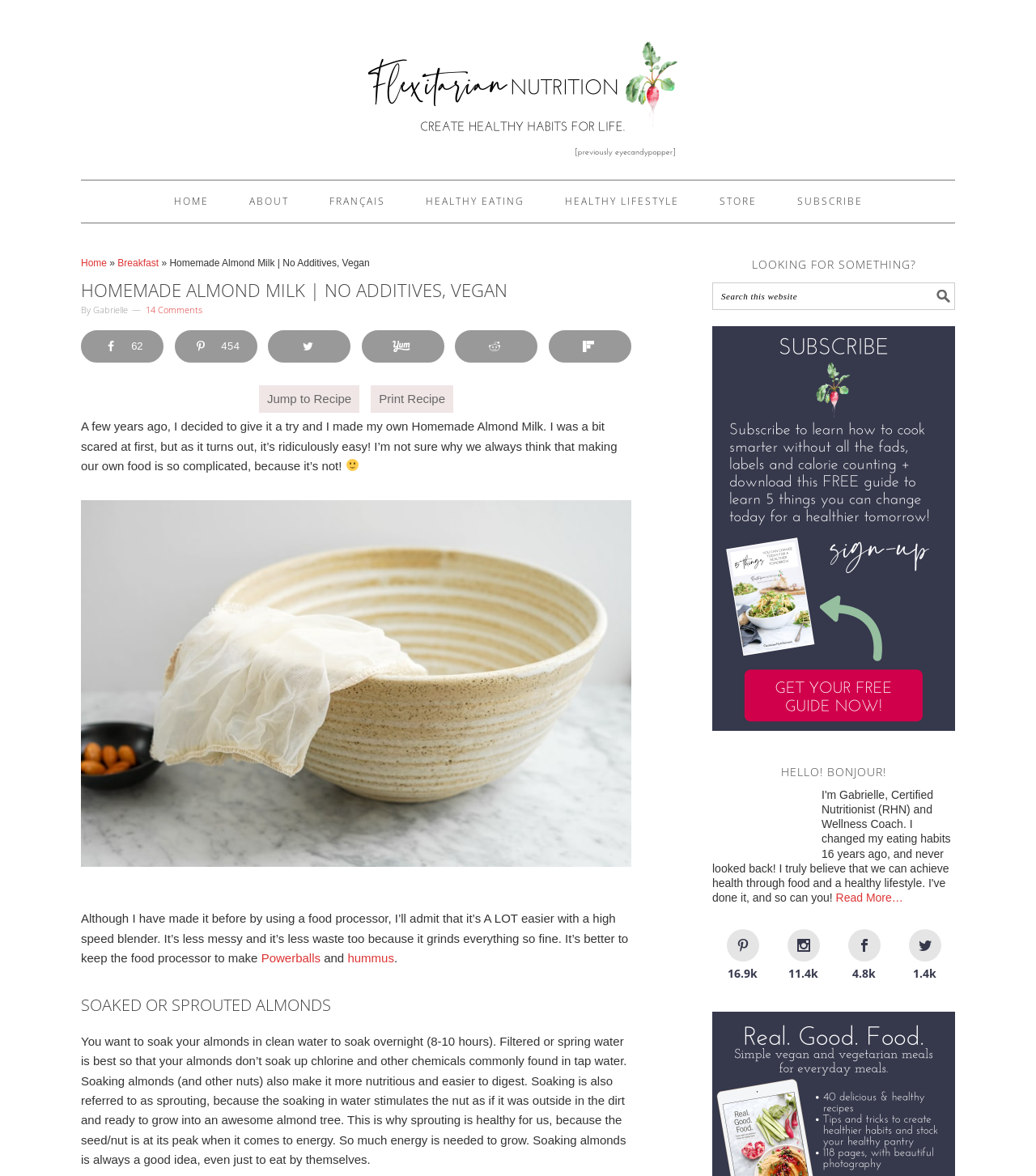Write an extensive caption that covers every aspect of the webpage.

This webpage is about making homemade almond milk without additives or sugar. At the top, there are four "Skip to" links, followed by a header with the title "Healthy Homemade Almond Milk | No Additives, Vegan" and a navigation menu with eight links, including "Home", "About", and "Store". Below the navigation menu, there is a heading with the same title as the webpage, accompanied by a subheading "By Gabrielle" and a link to 14 comments.

On the left side, there are social media sharing links, including Facebook, Pinterest, Twitter, Yummly, and Reddit, each with an accompanying image. Below these links, there are two buttons, "Jump to Recipe" and "Print Recipe". The main content of the webpage starts with a paragraph of text, followed by an image of a ceramic bowl with a nut milk filter. The text describes the author's experience making homemade almond milk and the benefits of using a high-speed blender.

The webpage then dives into the details of making almond milk, including soaking or sprouting almonds, with a heading "SOAKED OR SPROUTED ALMONDS" and a lengthy paragraph of text explaining the process. On the right side, there is a search bar with a heading "LOOKING FOR SOMETHING?" and a button to search the website. Below the search bar, there is a link to subscribe to the author's free eBook, accompanied by an image.

Further down the webpage, there is a heading "HELLO! BONJOUR!" followed by a link to "Read More…". The webpage ends with a section displaying social media metrics, including the number of likes, shares, and comments.